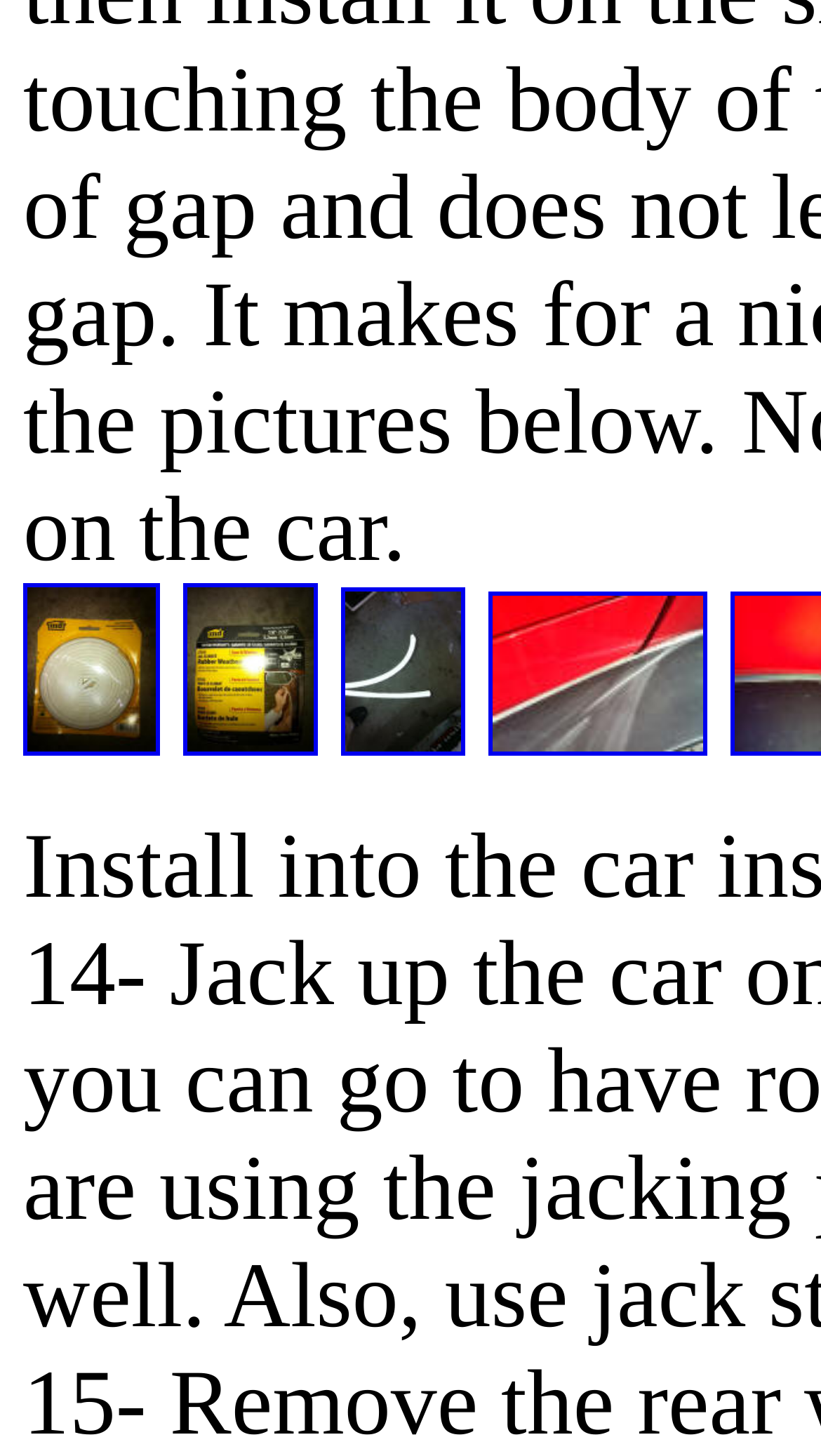Give a succinct answer to this question in a single word or phrase: 
What are the four links on the webpage?

Four links